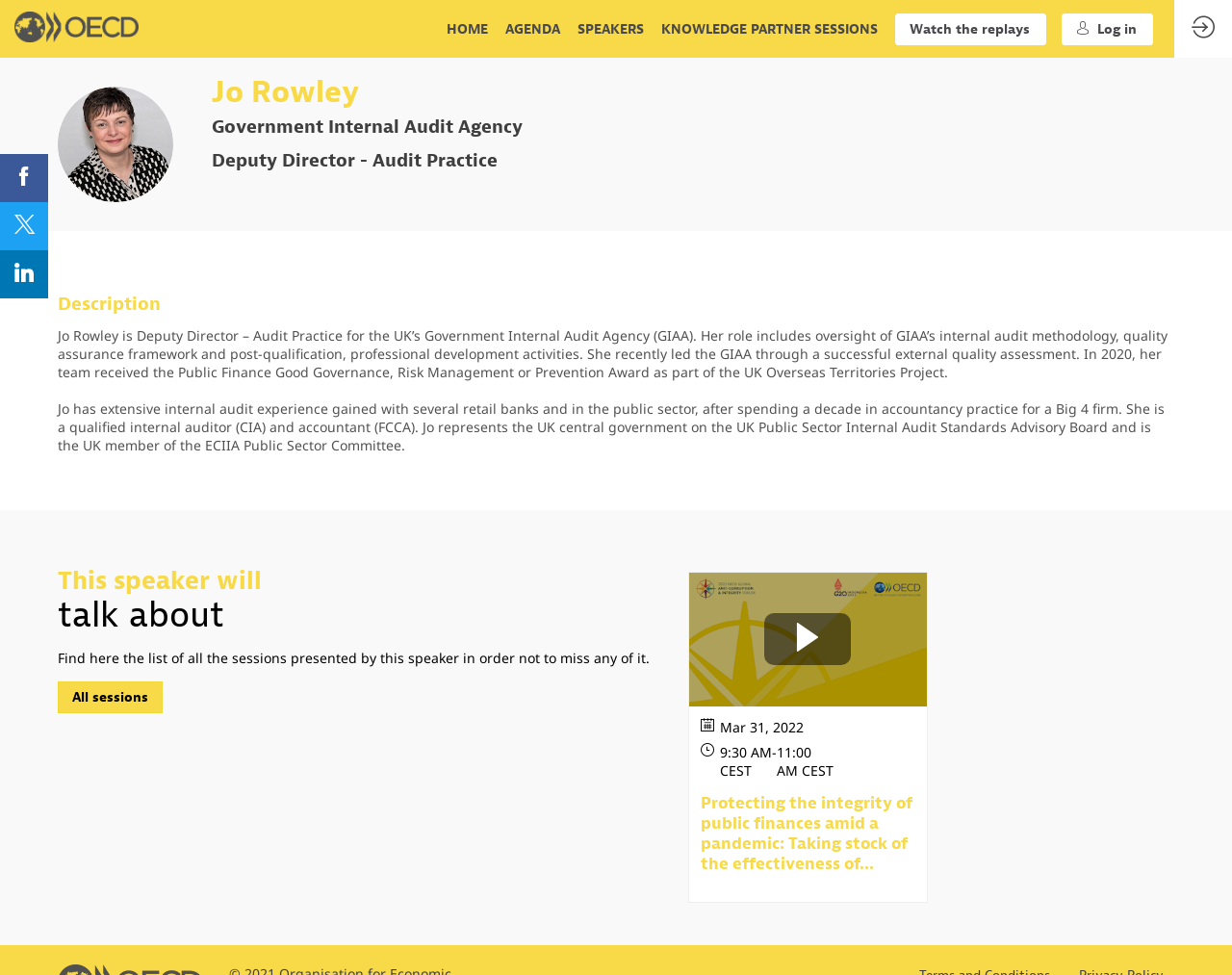Can you show the bounding box coordinates of the region to click on to complete the task described in the instruction: "Go to the 'Agenda' page"?

[0.41, 0.0, 0.456, 0.059]